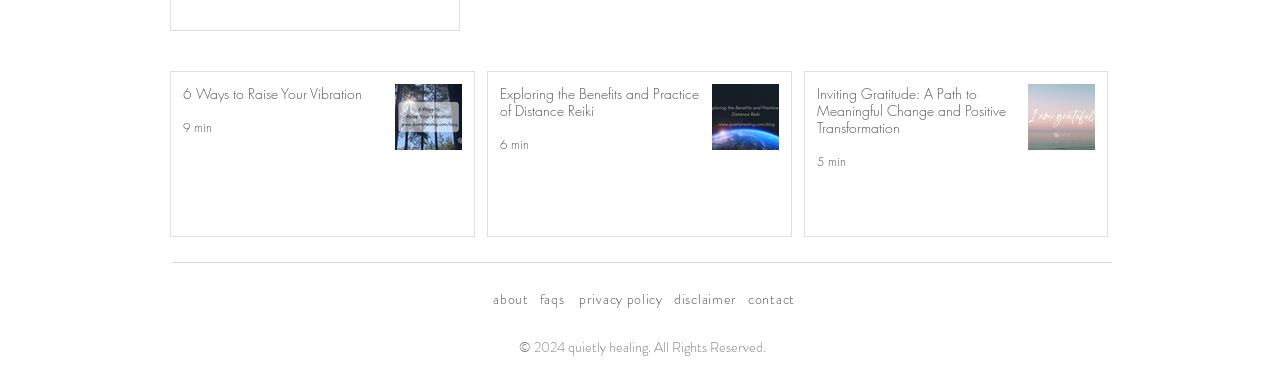Kindly determine the bounding box coordinates of the area that needs to be clicked to fulfill this instruction: "learn about Inviting Gratitude".

[0.628, 0.184, 0.866, 0.612]